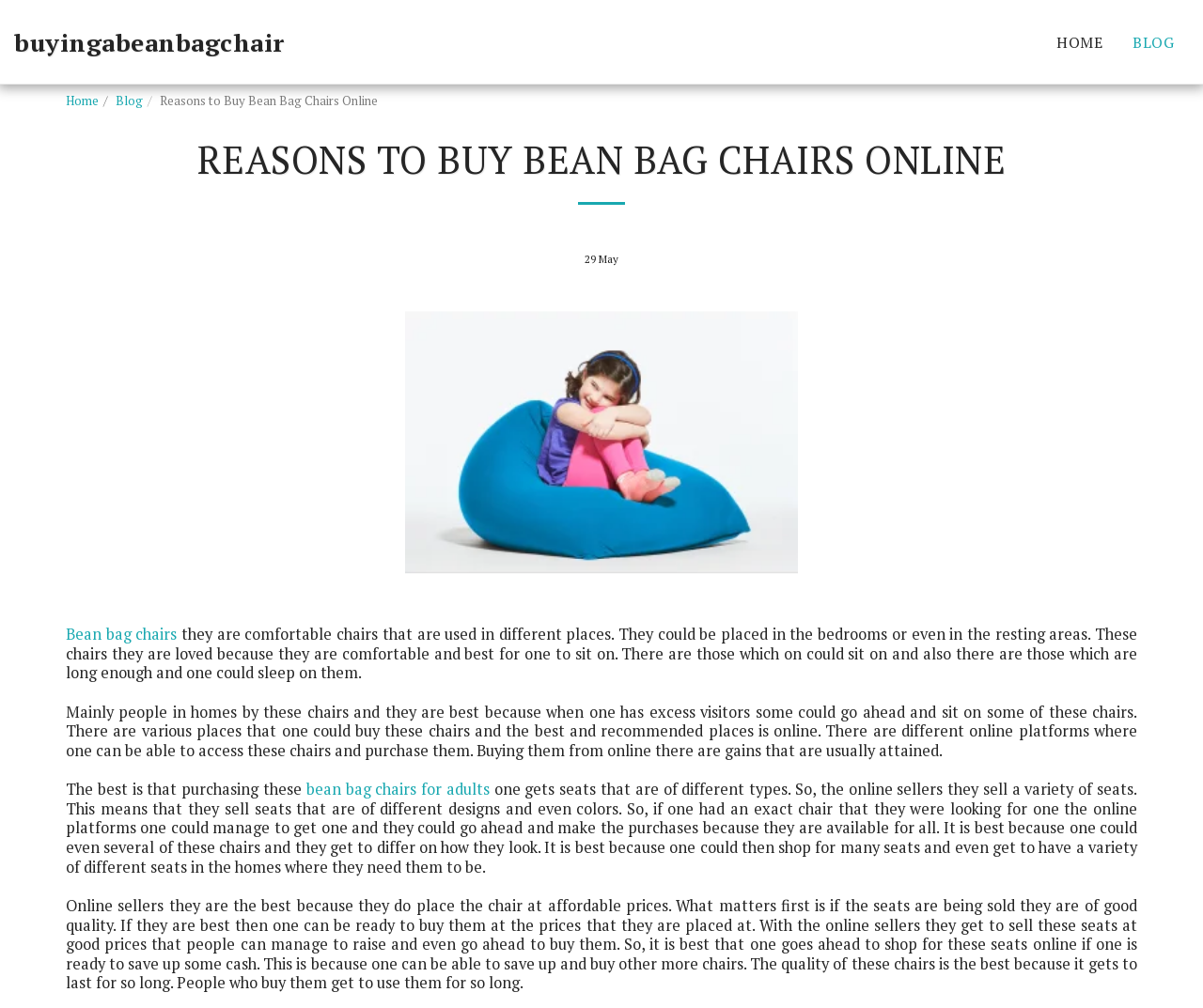What is a benefit of buying bean bag chairs online?
Answer the question with a single word or phrase by looking at the picture.

Saving up cash